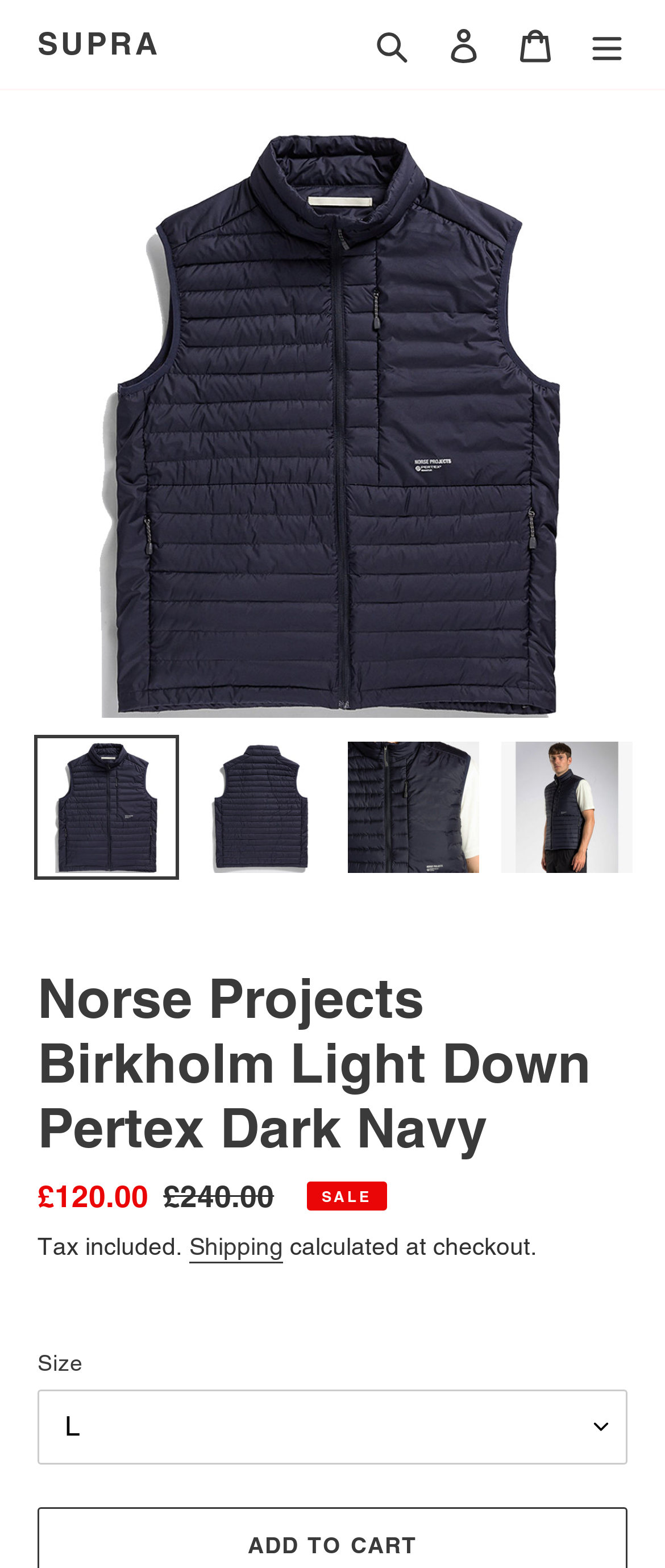Please identify the bounding box coordinates of the area that needs to be clicked to fulfill the following instruction: "View your cart."

[0.751, 0.005, 0.859, 0.051]